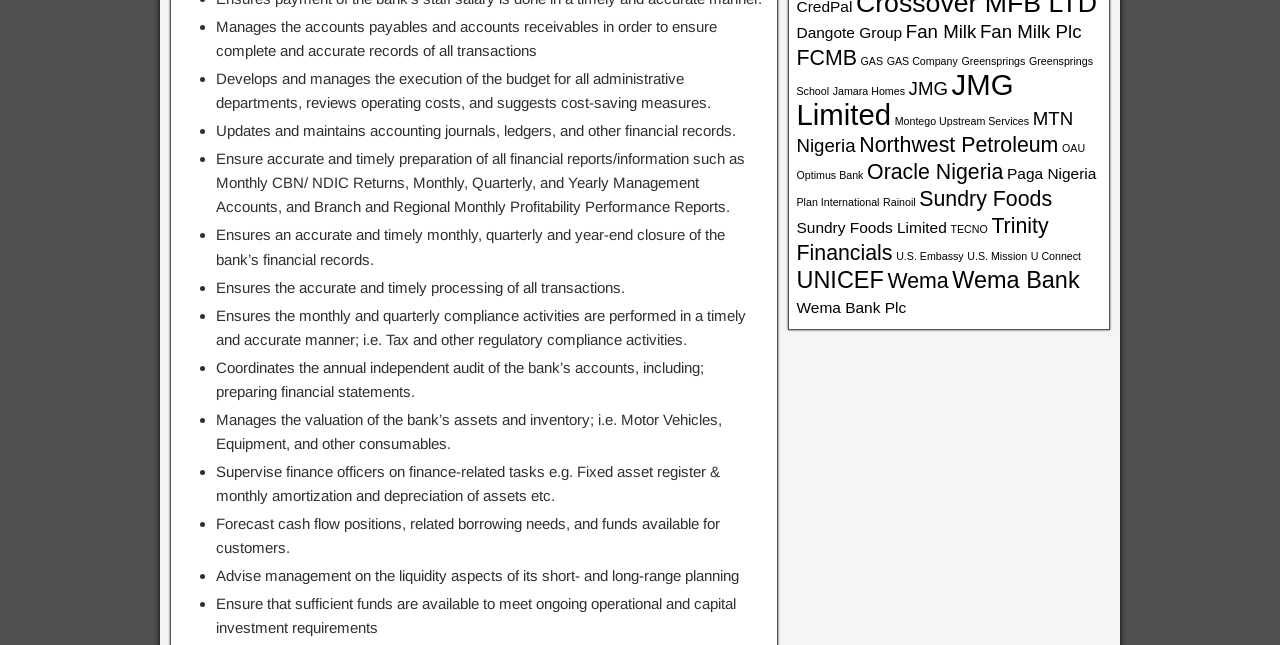Use a single word or phrase to answer the question: 
What is the main responsibility of the finance officer?

Manage accounts